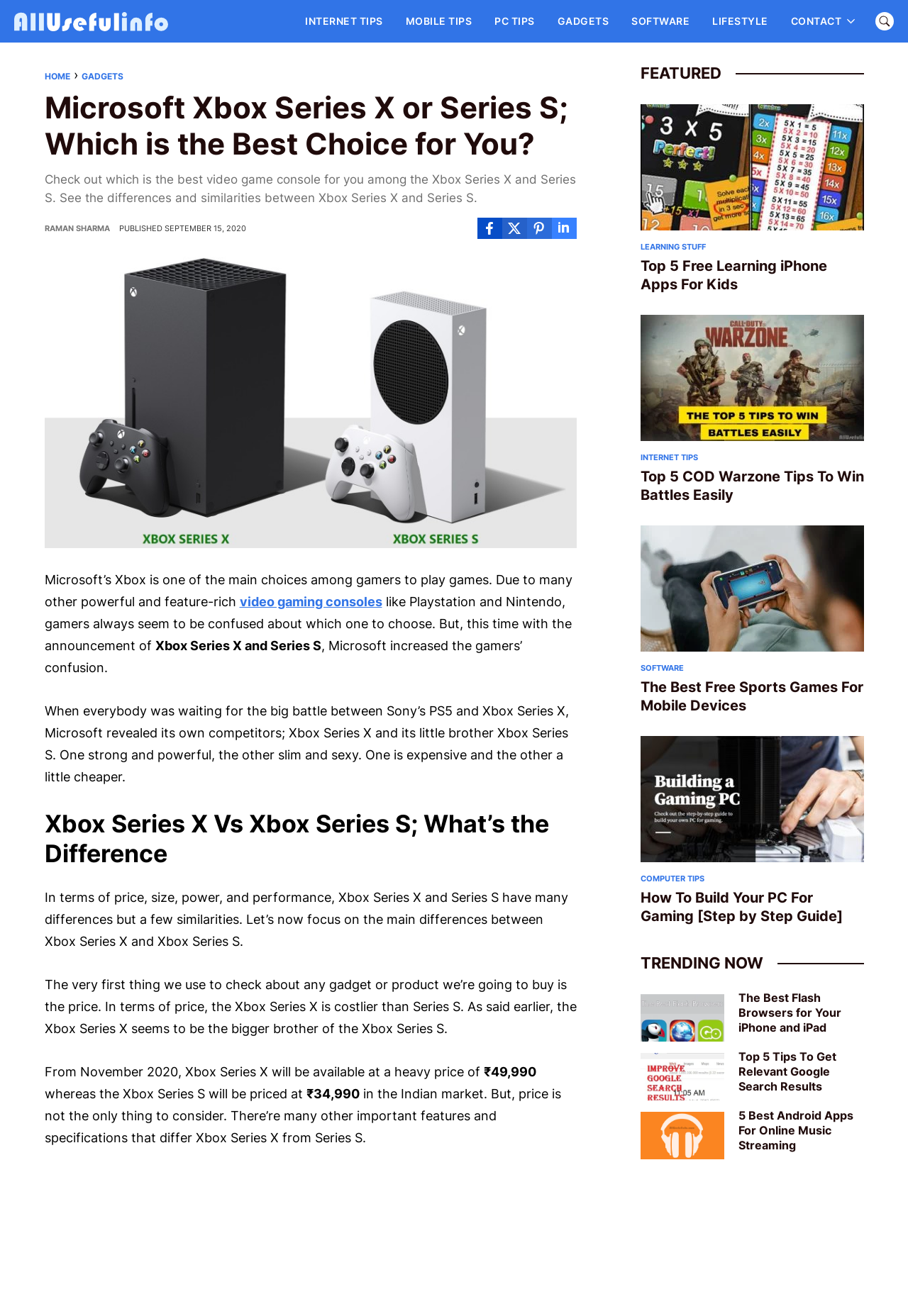Give a complete and precise description of the webpage's appearance.

This webpage is about comparing the Xbox Series X and Series S gaming consoles. At the top, there is a navigation bar with links to different categories such as "INTERNET TIPS", "MOBILE TIPS", "PC TIPS", and more. Below the navigation bar, there is a breadcrumb navigation showing the current page's location.

The main content of the page is divided into sections. The first section has a heading "Microsoft Xbox Series X or Series S; Which is the Best Choice for You?" and a brief introduction to the topic. Below the introduction, there is an image comparing the two consoles.

The next section has a heading "Xbox Series X Vs Xbox Series S; What’s the Difference" and discusses the differences between the two consoles in terms of price, size, power, and performance. The section provides detailed information about the prices of the consoles in the Indian market.

On the right side of the page, there is a section labeled "FEATURED" with four articles related to technology and gaming. Each article has a heading, a brief summary, and an image. The articles are about topics such as free learning iPhone apps for kids, COD Warzone tips, free iPhone games, and building a PC for gaming.

At the bottom of the page, there is a section labeled "TRENDING NOW" with more articles related to technology and gaming. These articles have headings, brief summaries, and images, and are about topics such as flash browsers and improving Google search results.